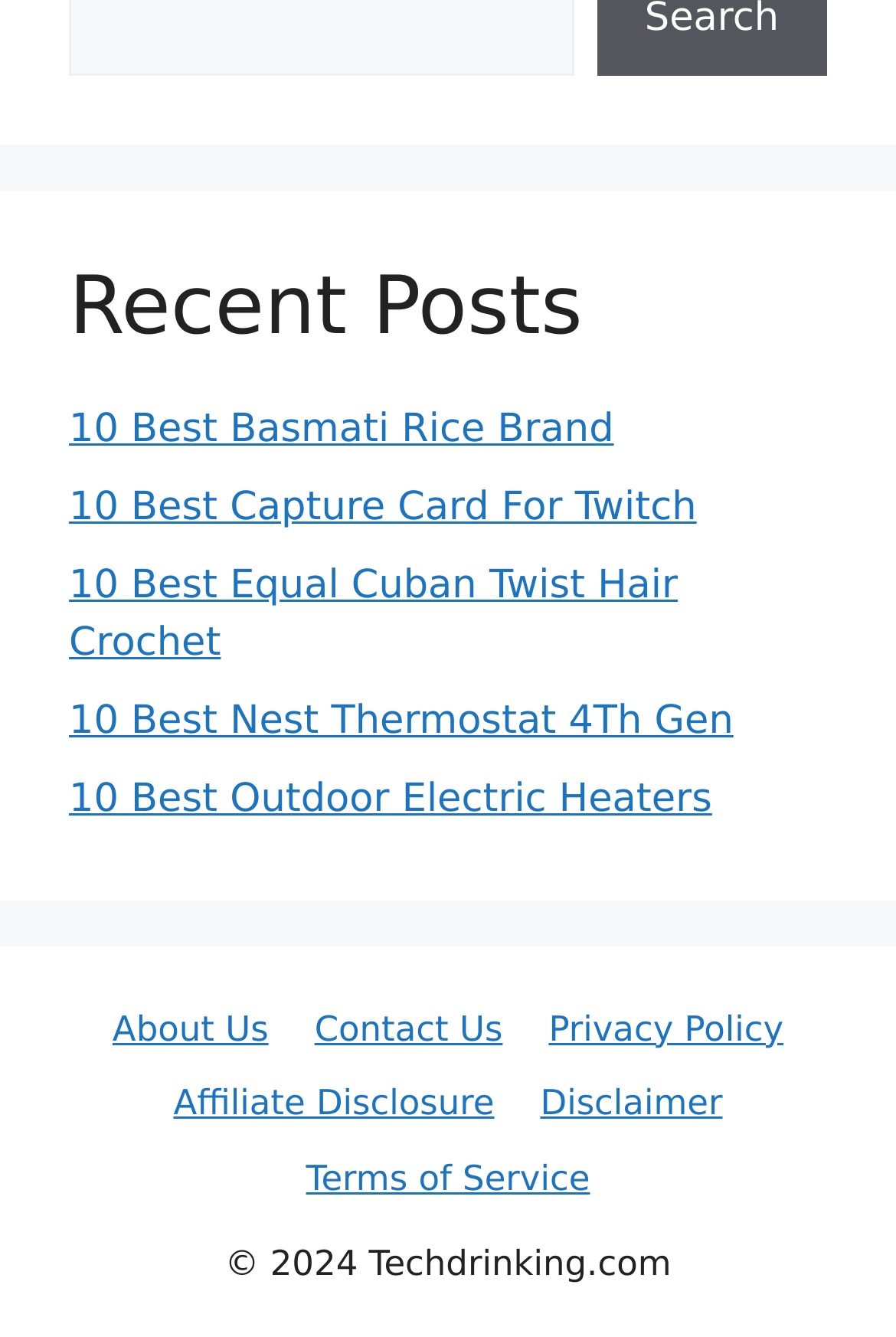Provide a single word or phrase to answer the given question: 
What is the name of the website?

Techdrinking.com